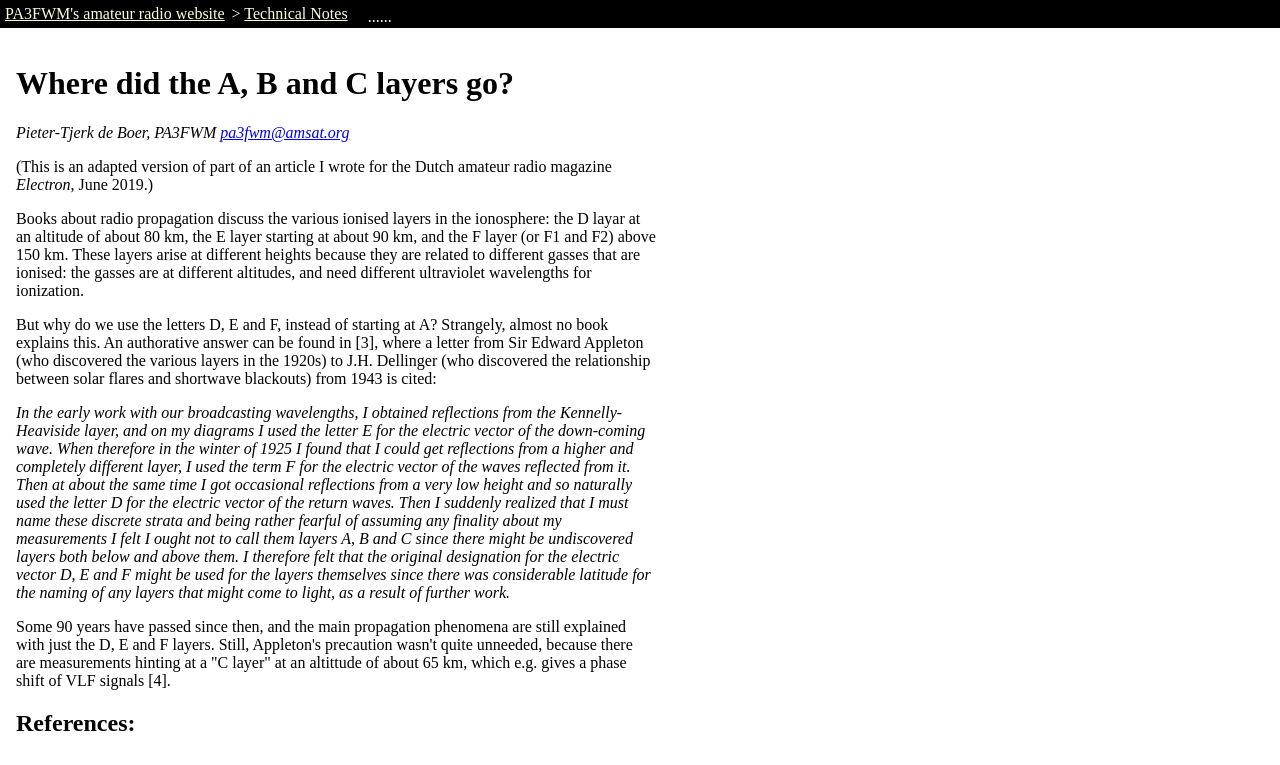Detail the webpage's structure and highlights in your description.

This webpage is about amateur radio and radio propagation, specifically discussing the ionized layers in the ionosphere. At the top, there is a link to "PA3FWM's amateur radio website" and a heading "Where did the A, B and C layers go?" which is also the title of the webpage. Below the title, there is a link to "Technical Notes" and a series of links to various technical articles related to amateur radio, such as "Single-sideband FM", "Soundcards for SDR", and "Capacitance measurement". These links are arranged in a vertical column, taking up most of the left side of the page.

On the right side of the page, there is a section with a heading "Where did the A, B and C layers go?" which contains a brief introduction to the topic. The text explains that books about radio propagation discuss the various ionized layers in the ionosphere, but rarely explain why the letters D, E, and F are used instead of starting at A. The author then quotes a letter from Sir Edward Appleton, who discovered the layers in the 1920s, explaining the origin of the letter designations.

Below this section, there is a block of text that continues the discussion of the ionized layers, including a mention of a possible "C layer" at an altitude of about 65 km. At the very bottom of the page, there is a heading "References:" but no actual references are listed.

Throughout the page, there are no images, but there are many links to technical articles and a few blocks of text that provide explanations and quotes related to the topic of radio propagation.